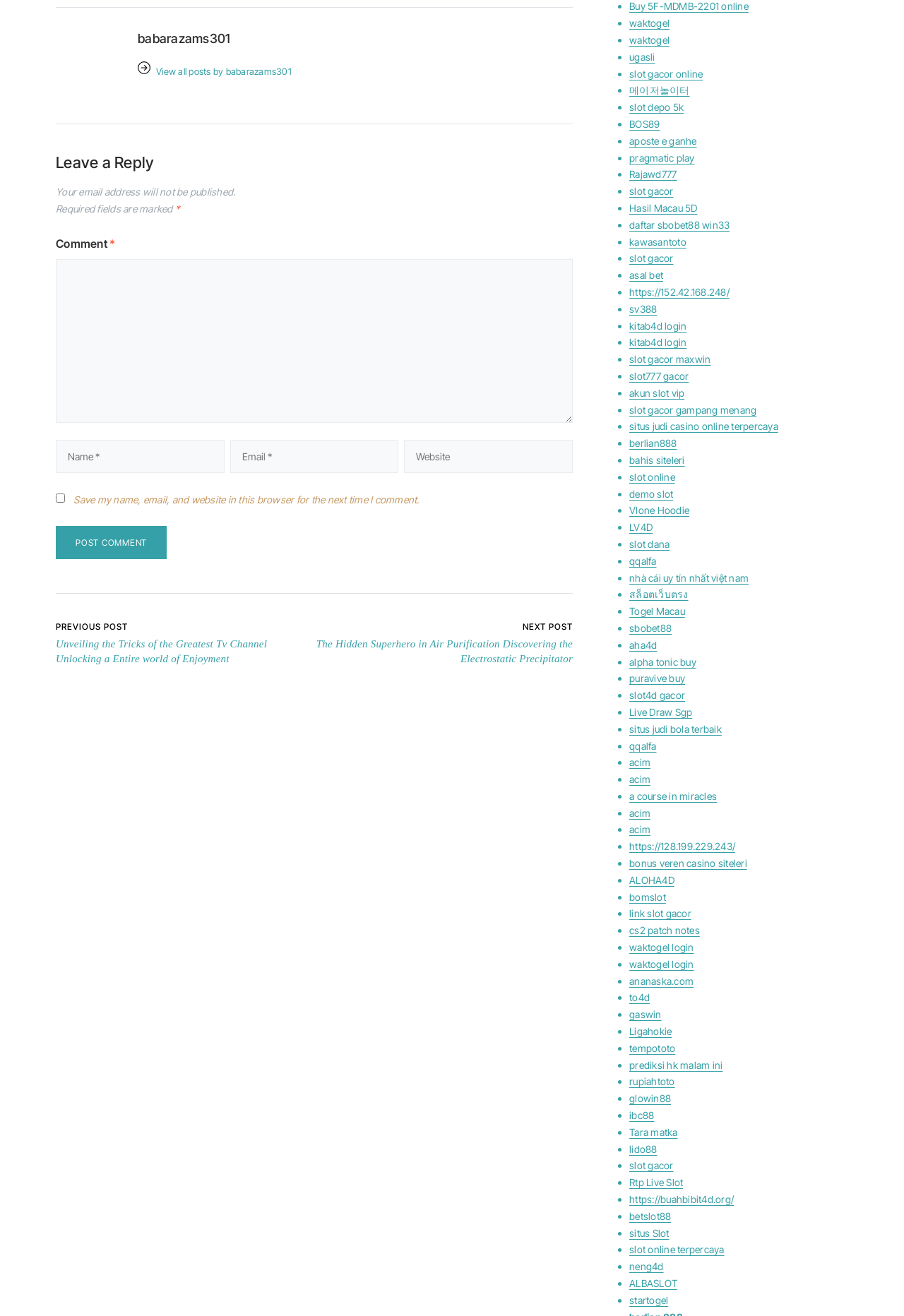Please reply to the following question with a single word or a short phrase:
Is there a comment section?

Yes